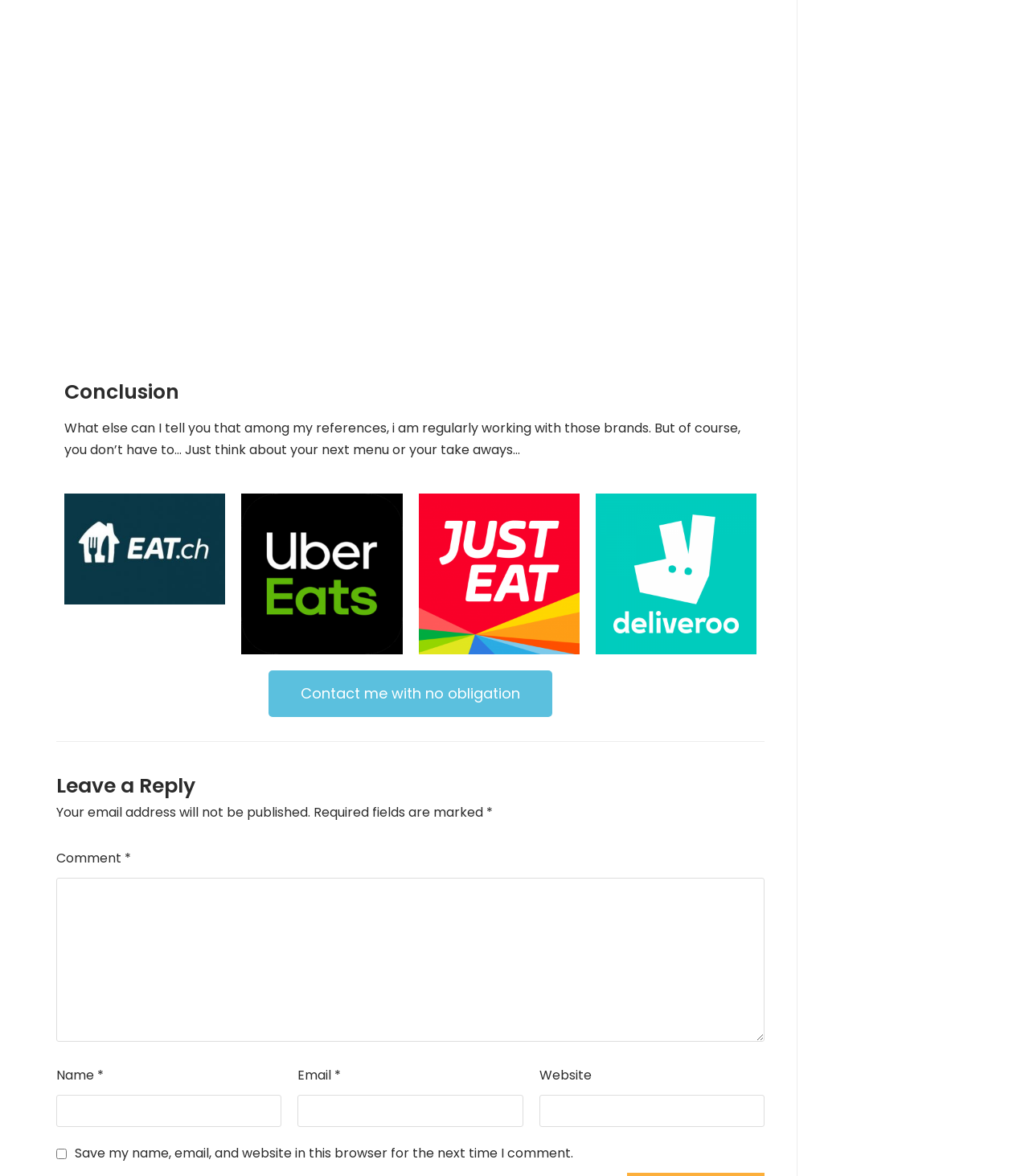Answer the following query concisely with a single word or phrase:
What is the purpose of the button at [0.261, 0.57, 0.537, 0.61]?

Contact me with no obligation